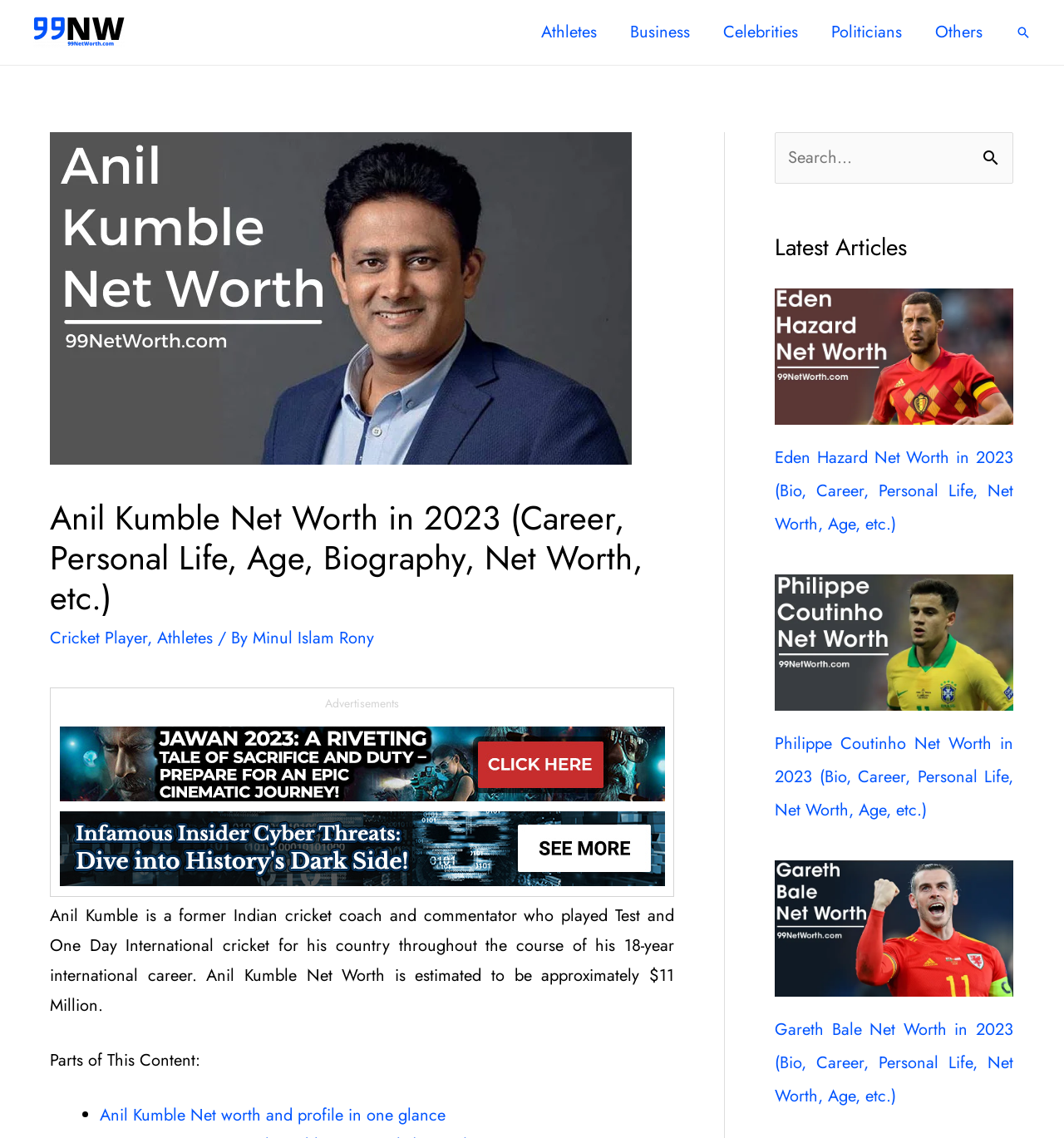Please locate the bounding box coordinates of the element that needs to be clicked to achieve the following instruction: "Go to Anil Kumble's net worth page". The coordinates should be four float numbers between 0 and 1, i.e., [left, top, right, bottom].

[0.047, 0.438, 0.634, 0.543]